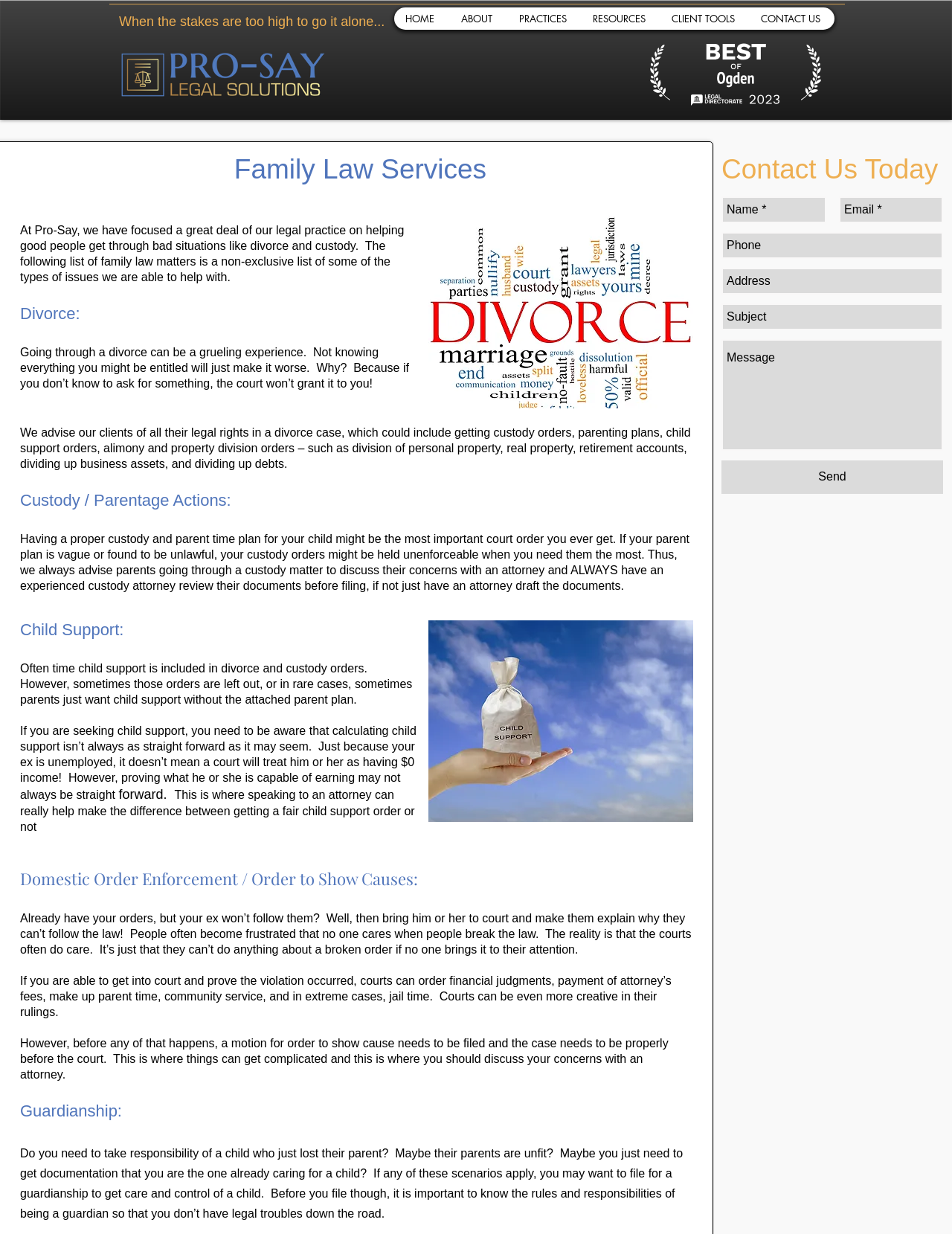Using the provided element description: "placeholder="Message"", determine the bounding box coordinates of the corresponding UI element in the screenshot.

[0.758, 0.275, 0.991, 0.365]